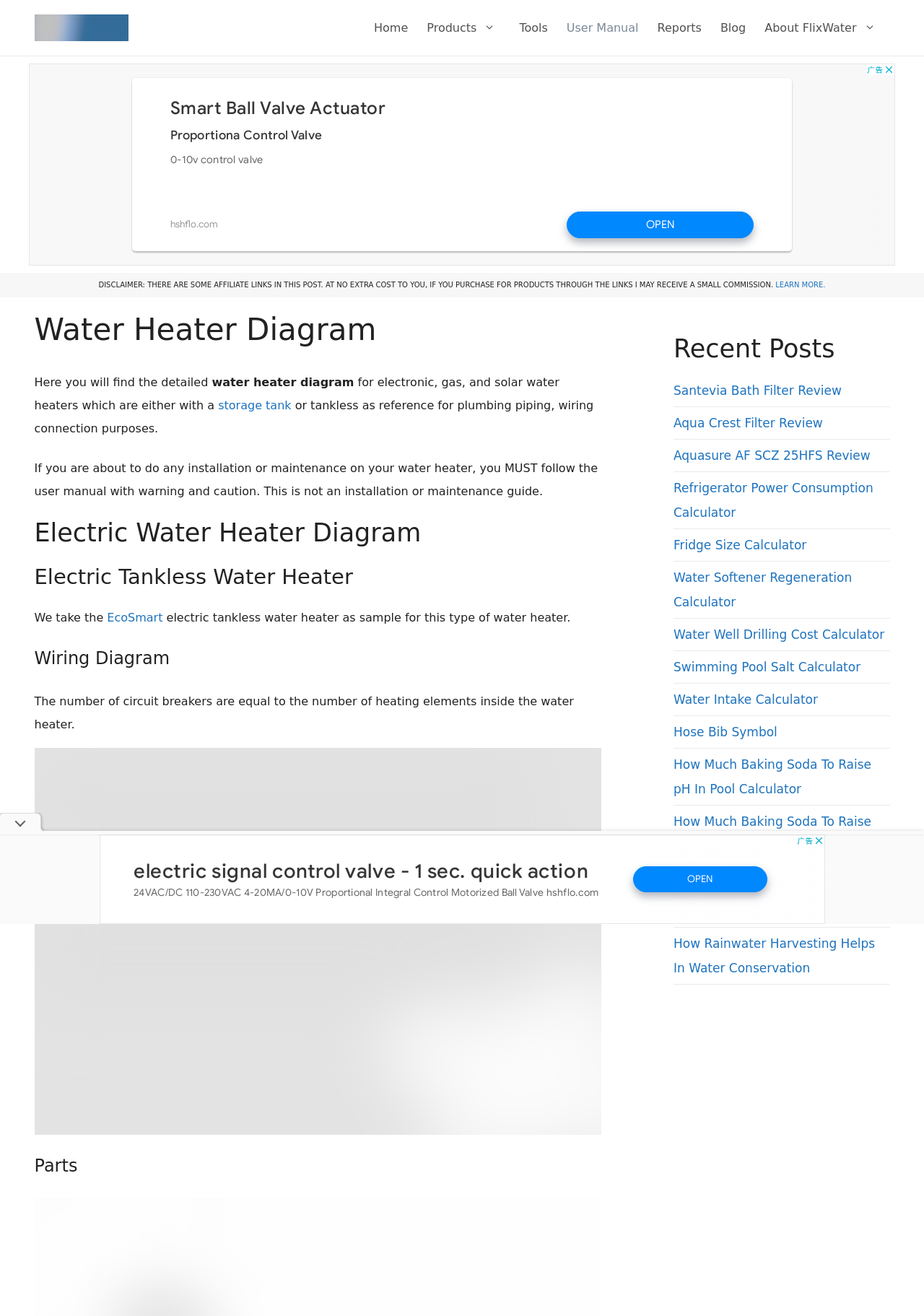Kindly determine the bounding box coordinates for the clickable area to achieve the given instruction: "Read the Affiliate disclaimer".

[0.839, 0.213, 0.893, 0.219]